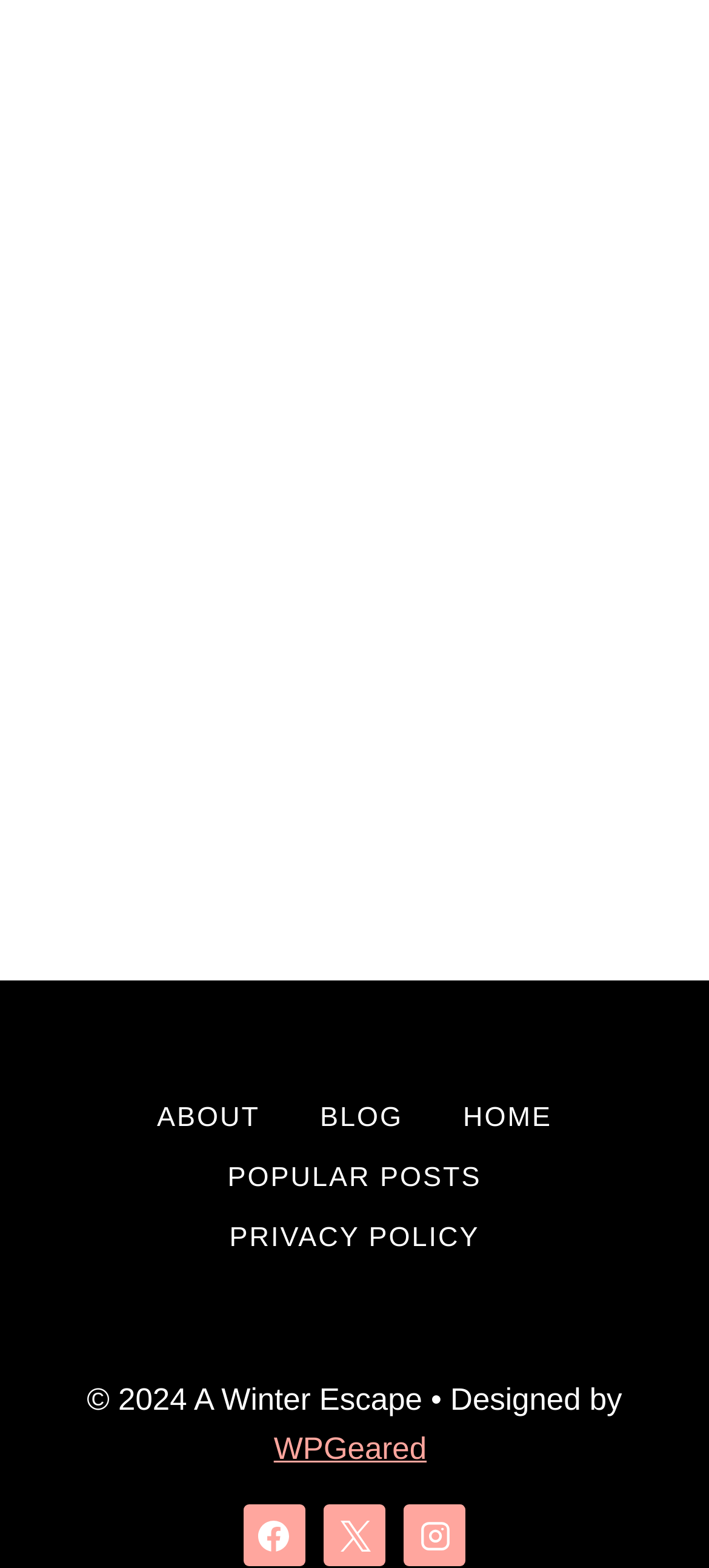Provide the bounding box coordinates of the area you need to click to execute the following instruction: "visit Facebook".

[0.343, 0.96, 0.43, 0.999]